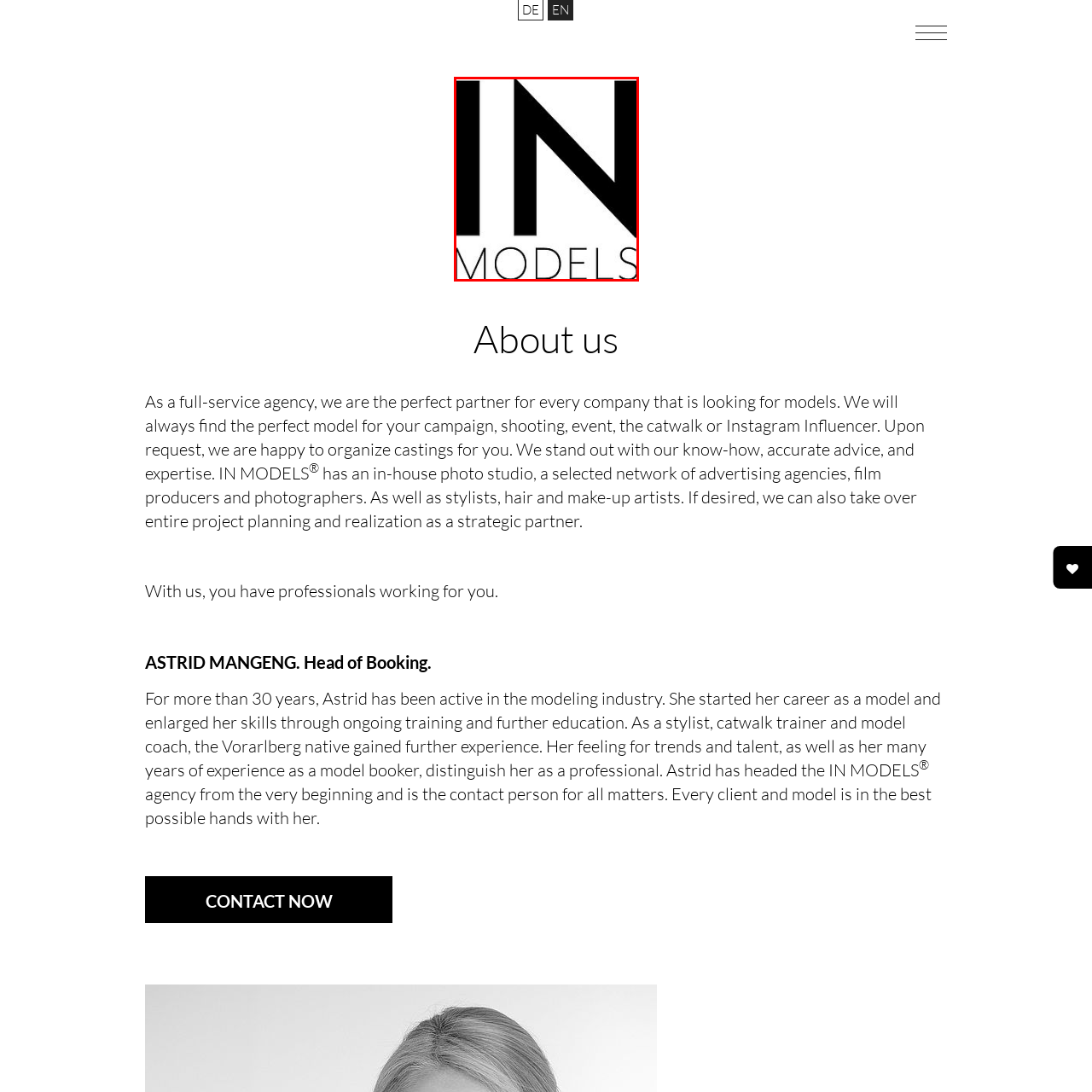Offer a comprehensive narrative for the image inside the red bounding box.

The image features the stylish logo of "IN MODELS," a full-service agency dedicated to connecting clients with the perfect models for various needs, including campaigns, events, and social media. The logo is designed with bold typography, emphasizing the letters "IN" in a prominent, modern font, while "MODELS" appears below in a slightly smaller size. This visual identity reflects the agency's commitment to professionalism and expertise in the modeling industry, highlighting their ability to provide tailored services and strategic partnerships for castings and project planning. The logo serves as a representation of the brand's mission to deliver high-quality modeling and promotional services, ensuring that clients find the ideal representation for their creative projects.